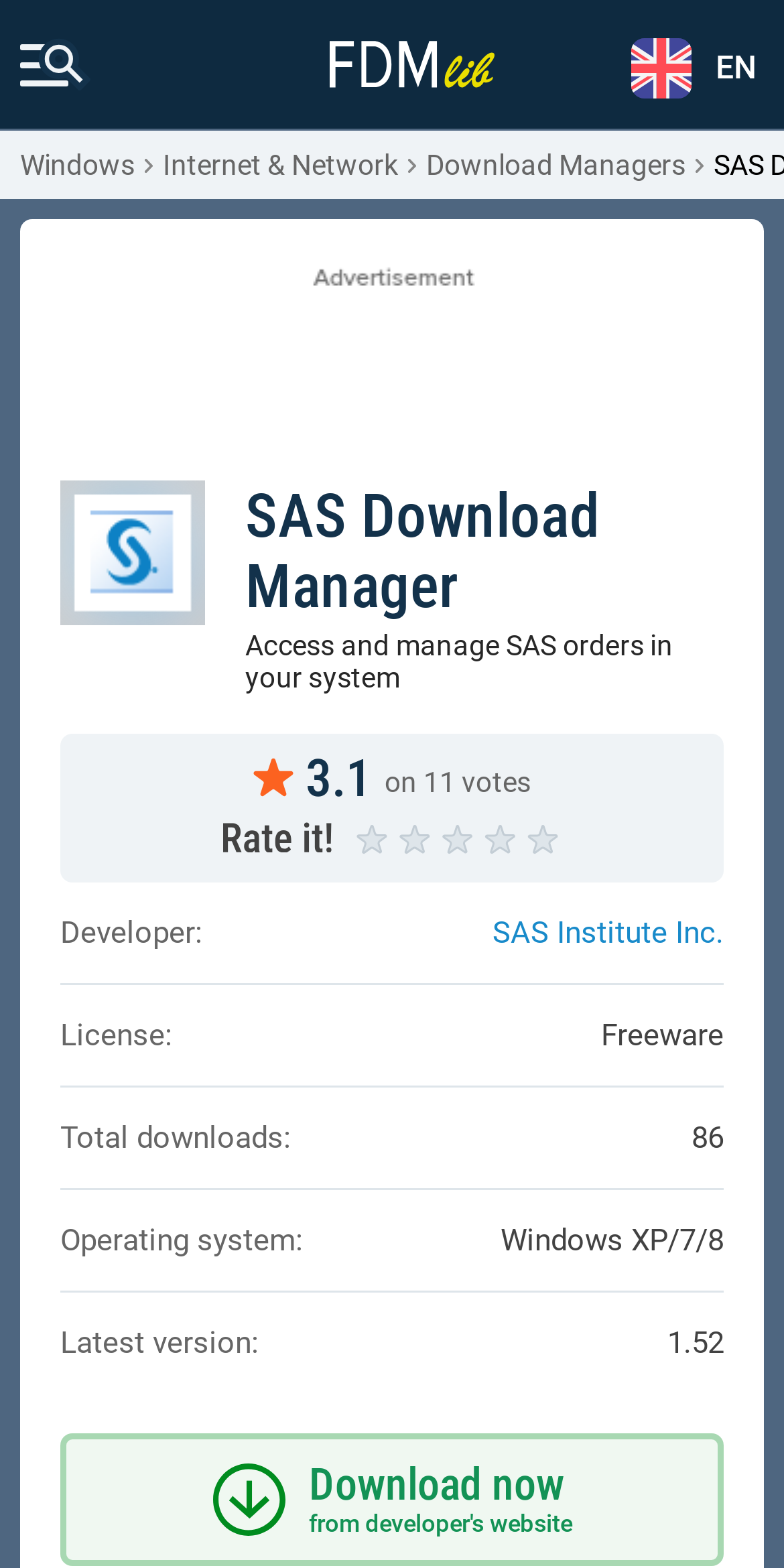Generate the text content of the main heading of the webpage.

SAS Download Manager